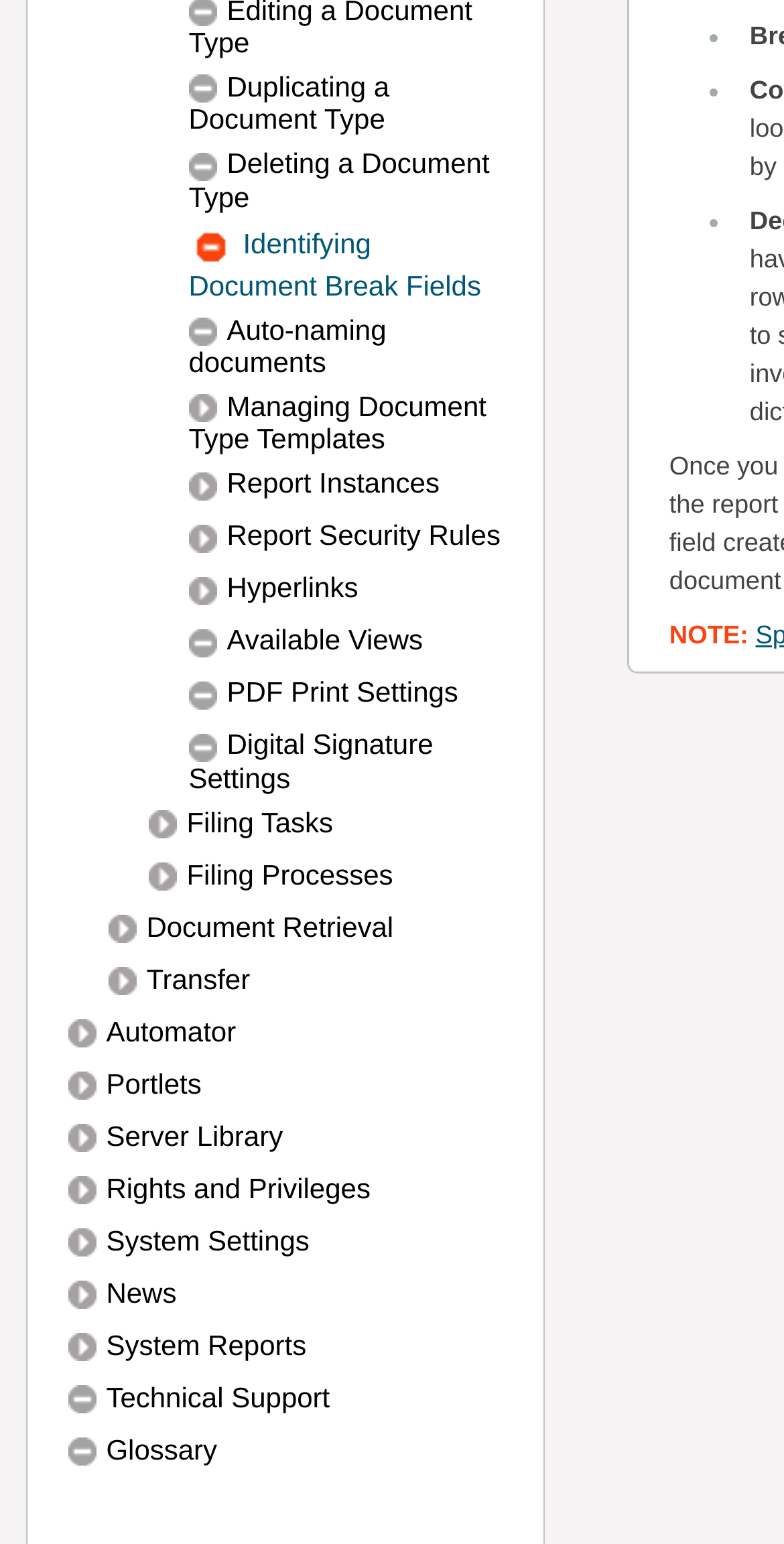Specify the bounding box coordinates of the area to click in order to execute this command: 'Access Automator'. The coordinates should consist of four float numbers ranging from 0 to 1, and should be formatted as [left, top, right, bottom].

[0.087, 0.657, 0.642, 0.683]